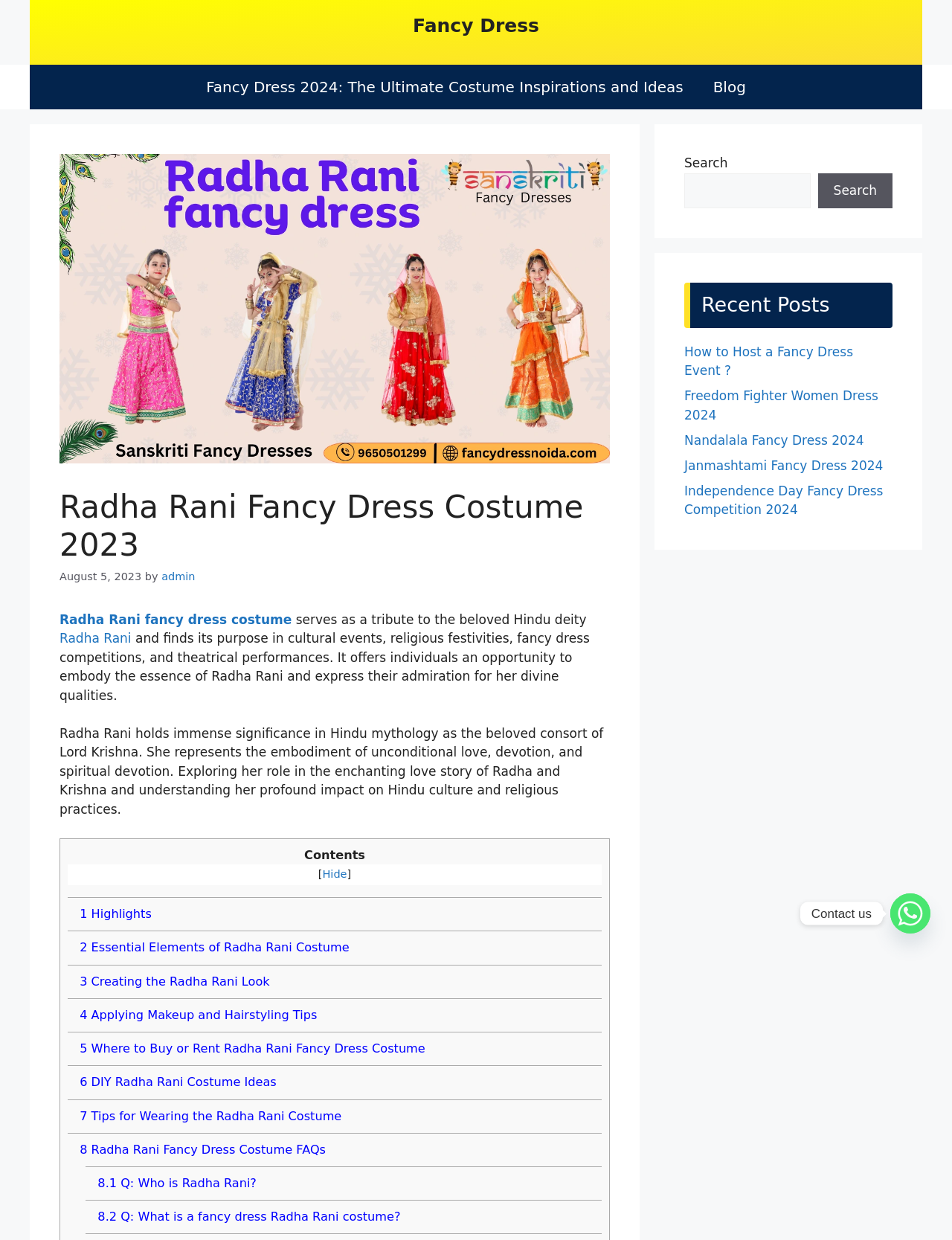Identify the bounding box coordinates of the section to be clicked to complete the task described by the following instruction: "Check the 'Recent Posts' section". The coordinates should be four float numbers between 0 and 1, formatted as [left, top, right, bottom].

[0.719, 0.228, 0.938, 0.264]